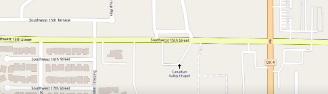Provide a thorough description of what you see in the image.

The image displays a map indicating the location of the Canadian County office for Congressman Frank Lucas, situated at 11528 SW 15th Street, Suite 200, Yukon, OK 73099. Key markers include nearby streets and landmarks, helping to orient visitors to the area. This office serves as a point of contact for constituents in Canadian County, and the map visually highlights easy access routes.